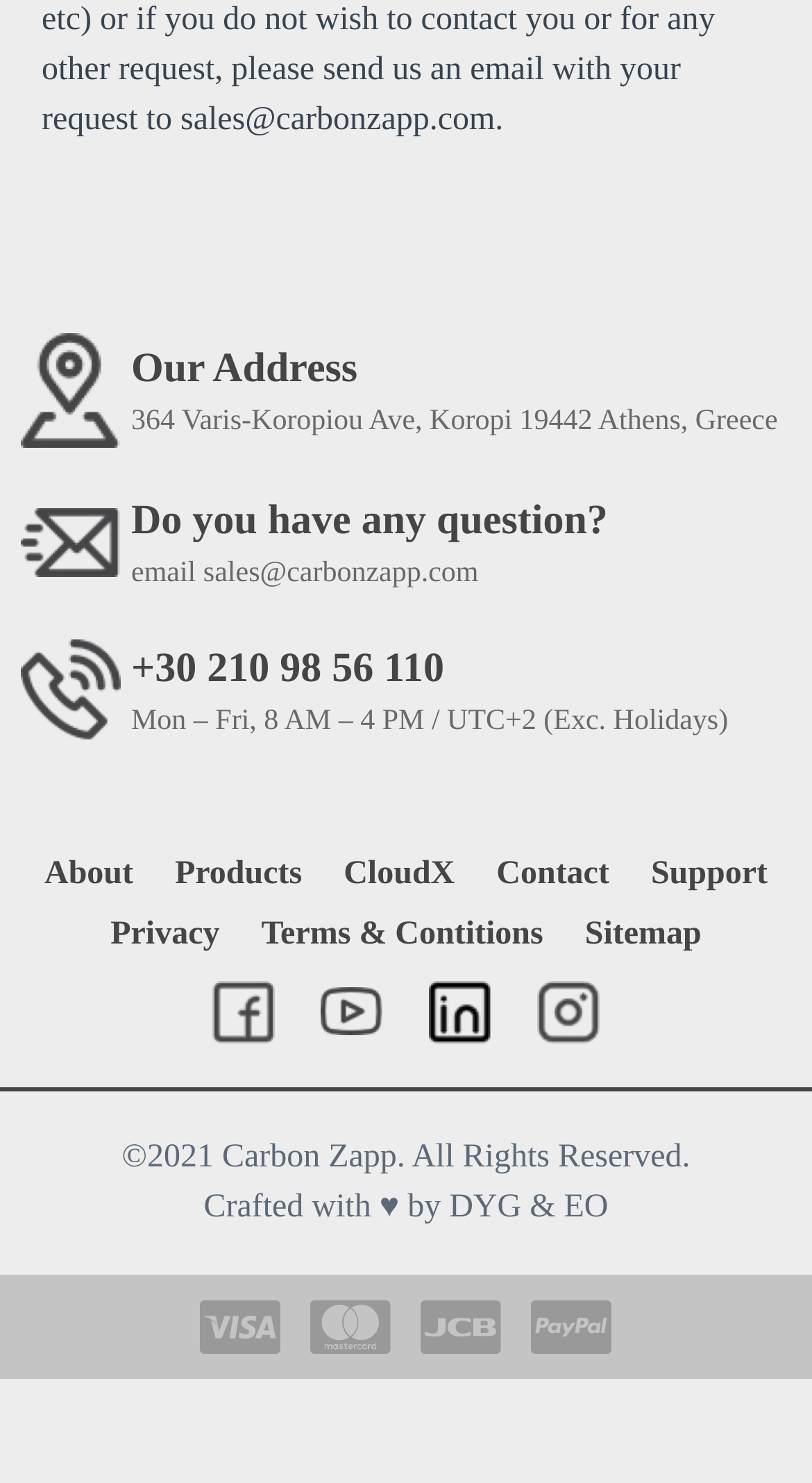Determine the bounding box coordinates for the element that should be clicked to follow this instruction: "Check social media". The coordinates should be given as four float numbers between 0 and 1, in the format [left, top, right, bottom].

None